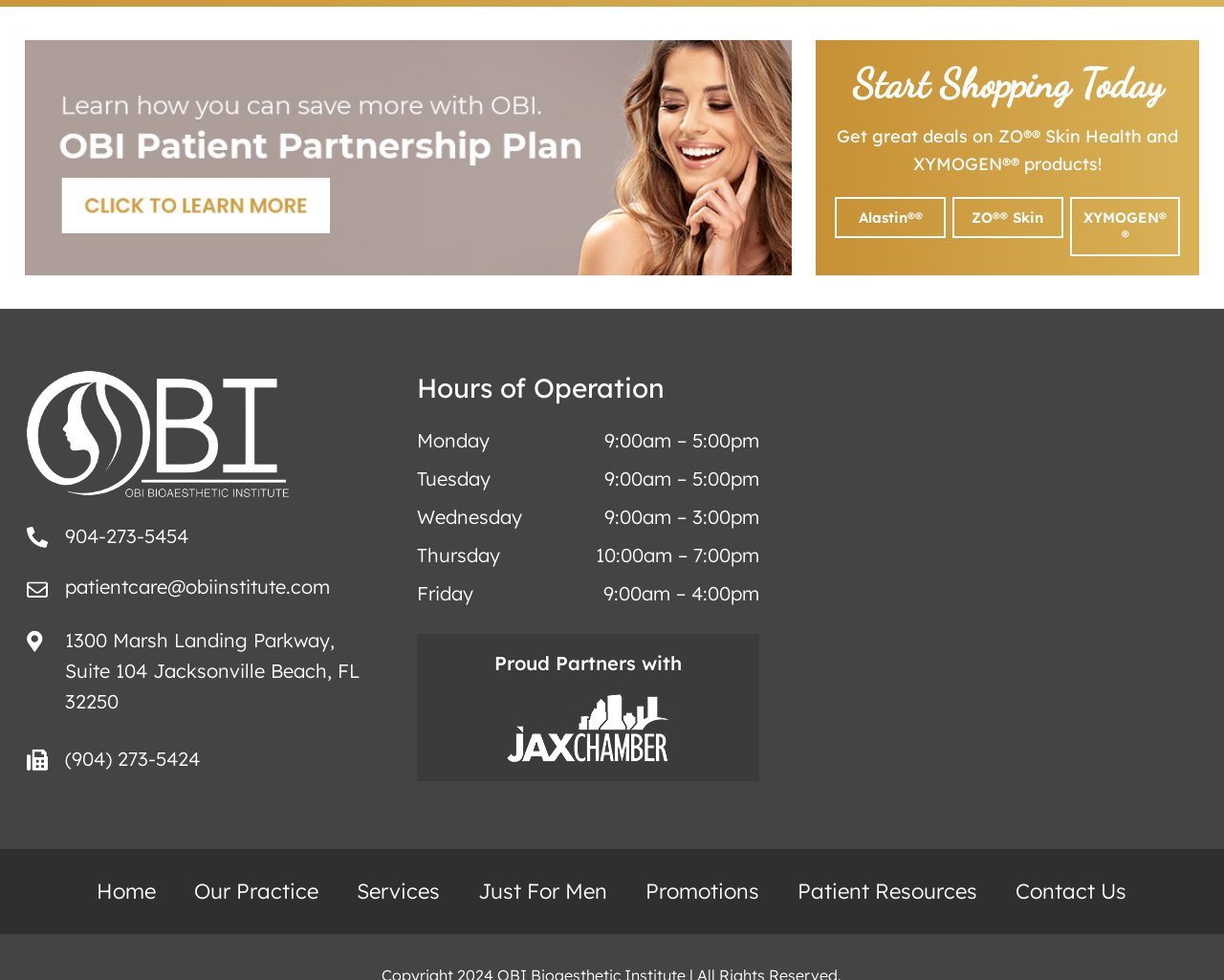Locate the bounding box coordinates of the element you need to click to accomplish the task described by this instruction: "Contact us by phone".

[0.022, 0.535, 0.154, 0.559]